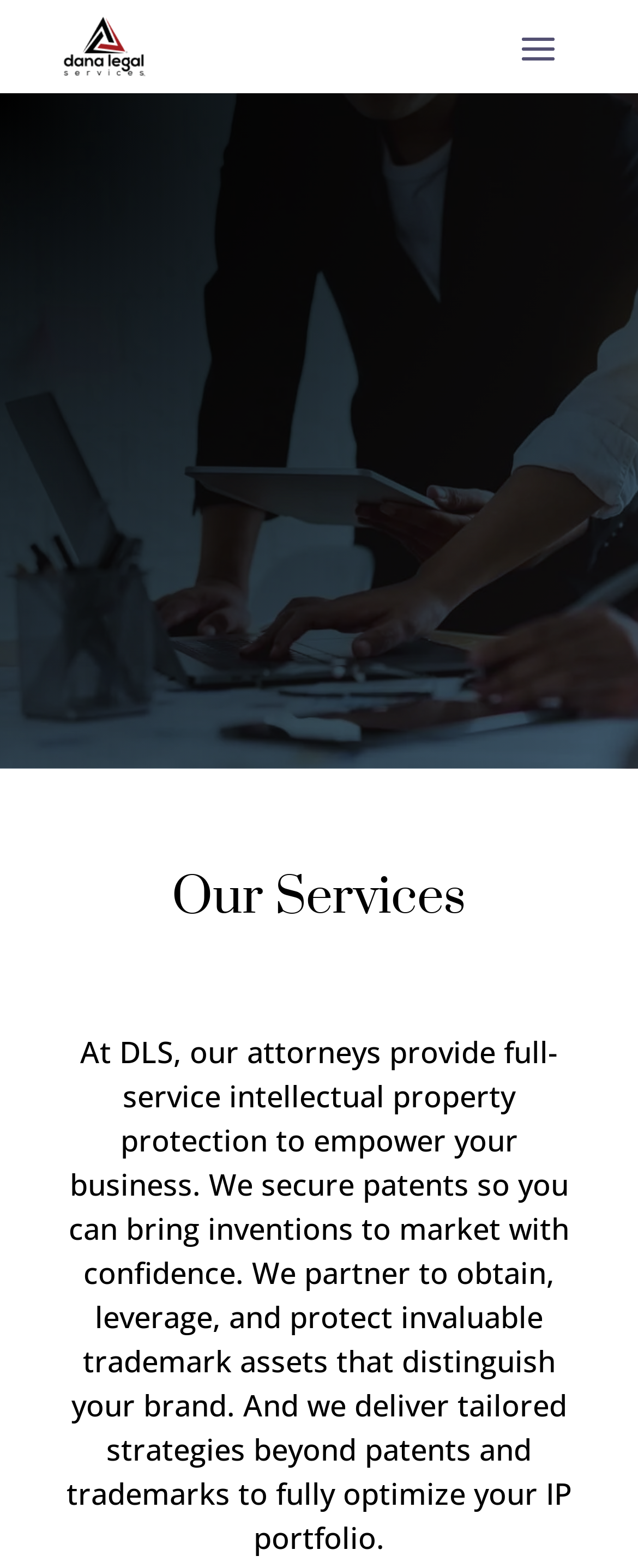Using the element description provided, determine the bounding box coordinates in the format (top-left x, top-left y, bottom-right x, bottom-right y). Ensure that all values are floating point numbers between 0 and 1. Element description: let's work together

[0.16, 0.35, 0.84, 0.407]